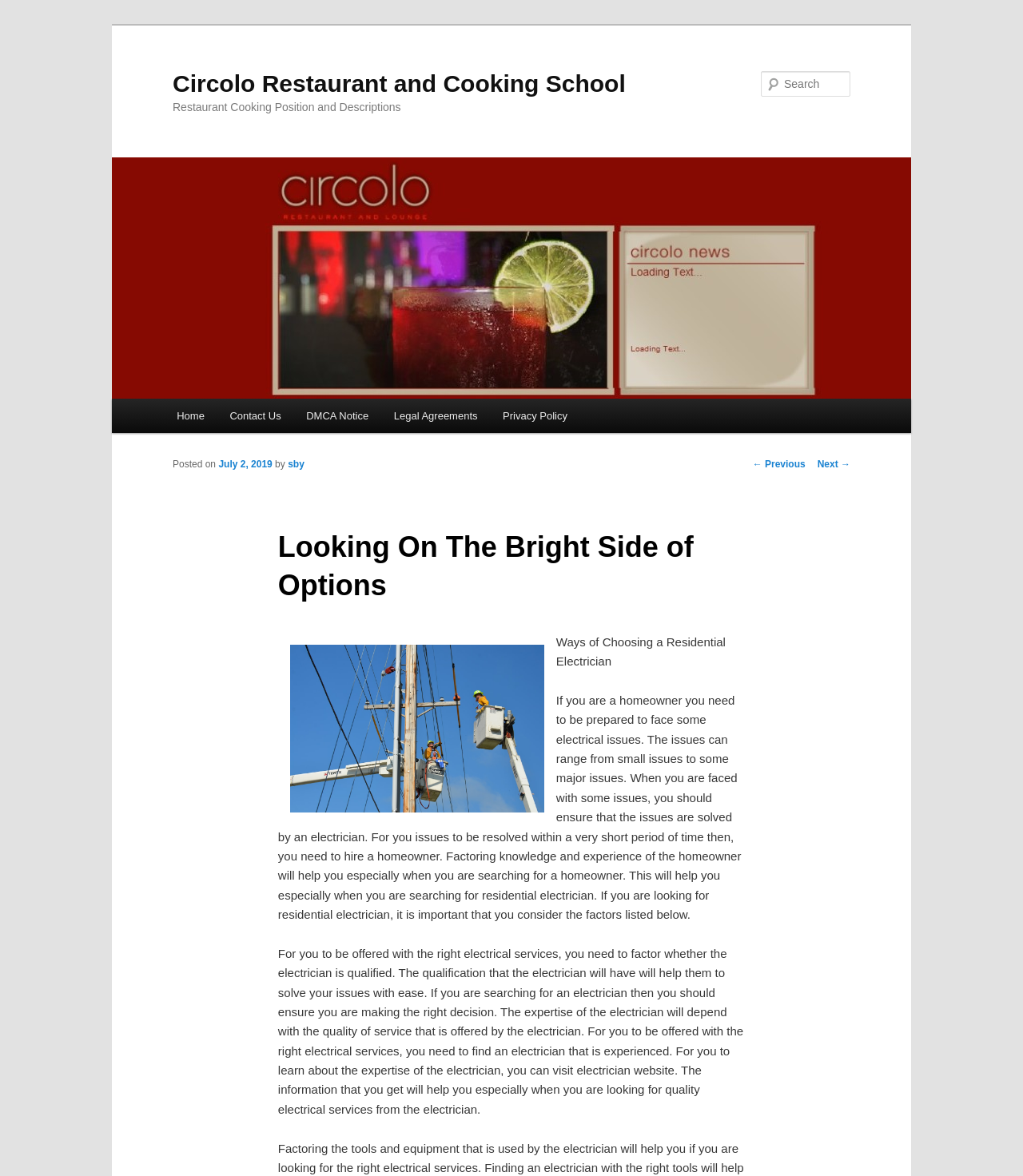What is the name of the restaurant and cooking school?
Look at the screenshot and give a one-word or phrase answer.

Circolo Restaurant and Cooking School